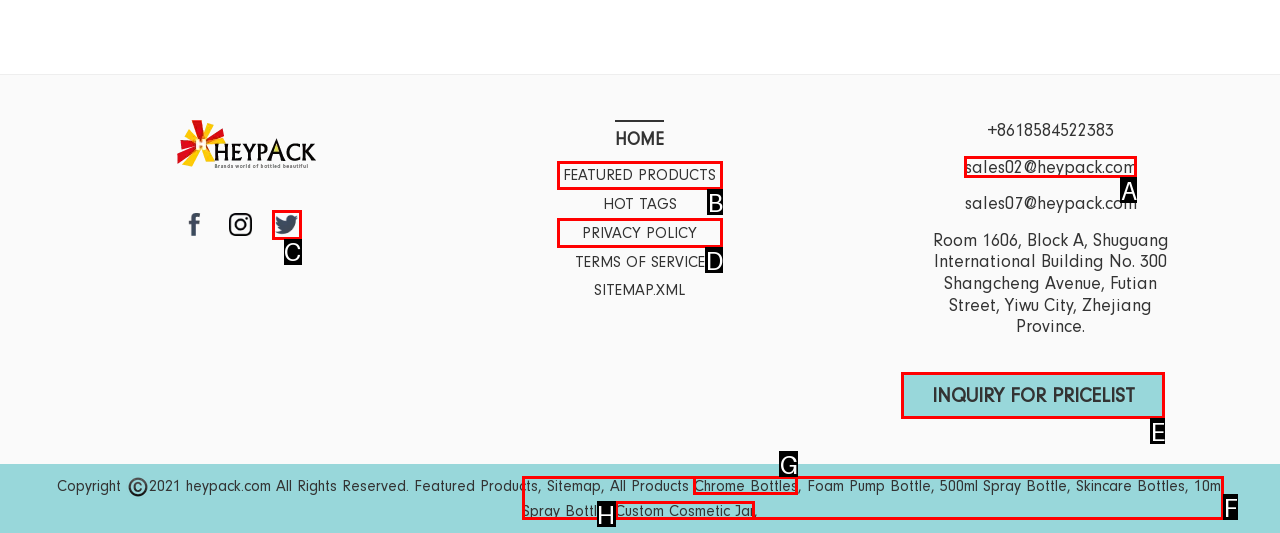Select the HTML element that matches the description: Featured Products. Provide the letter of the chosen option as your answer.

B